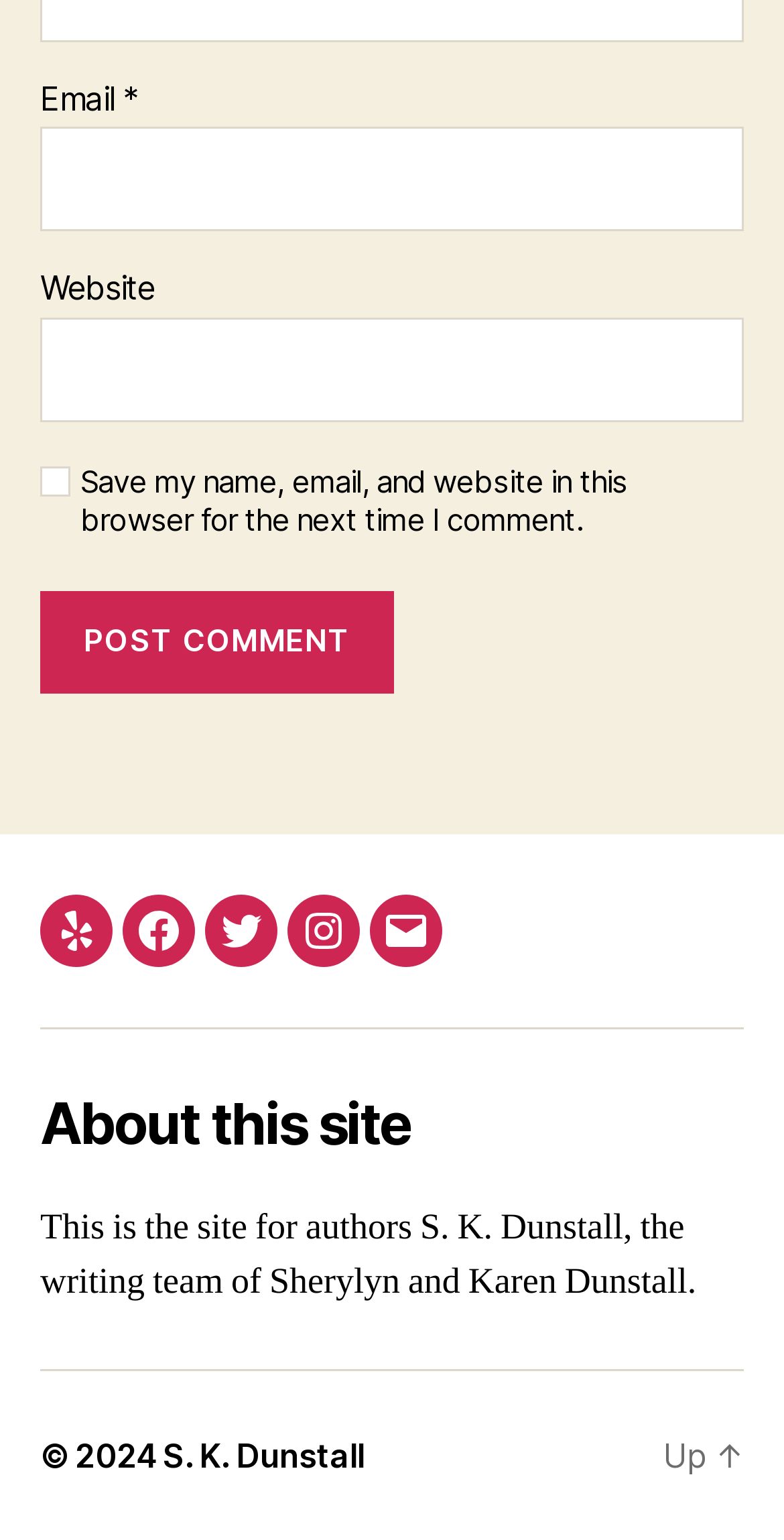How many social media links are there?
Respond to the question with a single word or phrase according to the image.

5